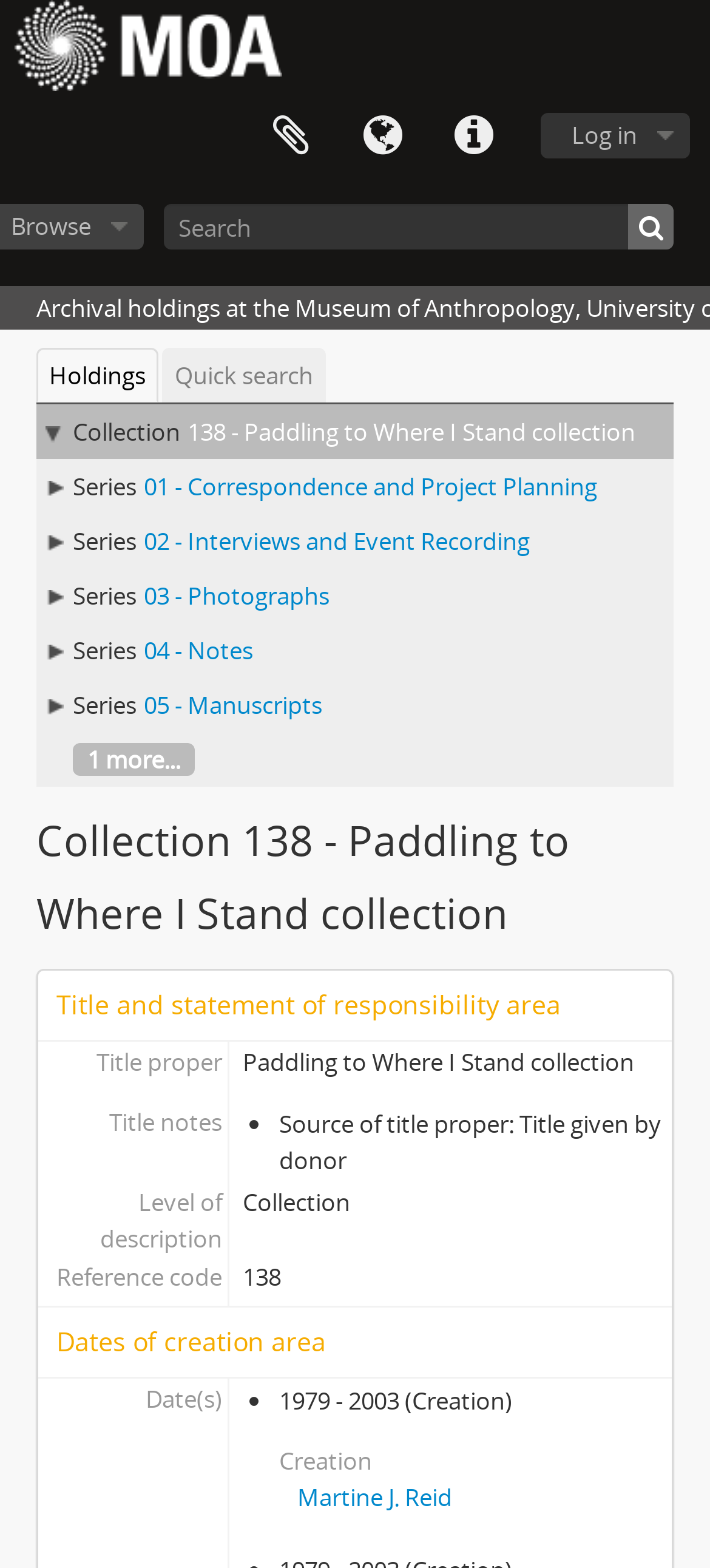How many series are listed on this webpage?
Refer to the image and give a detailed answer to the query.

I counted the number of series listed on the webpage by looking at the links with labels '01 - Correspondence and Project Planning', '02 - Interviews and Event Recording', '03 - Photographs', '04 - Notes', and '05 - Manuscripts'. There are 5 series in total.